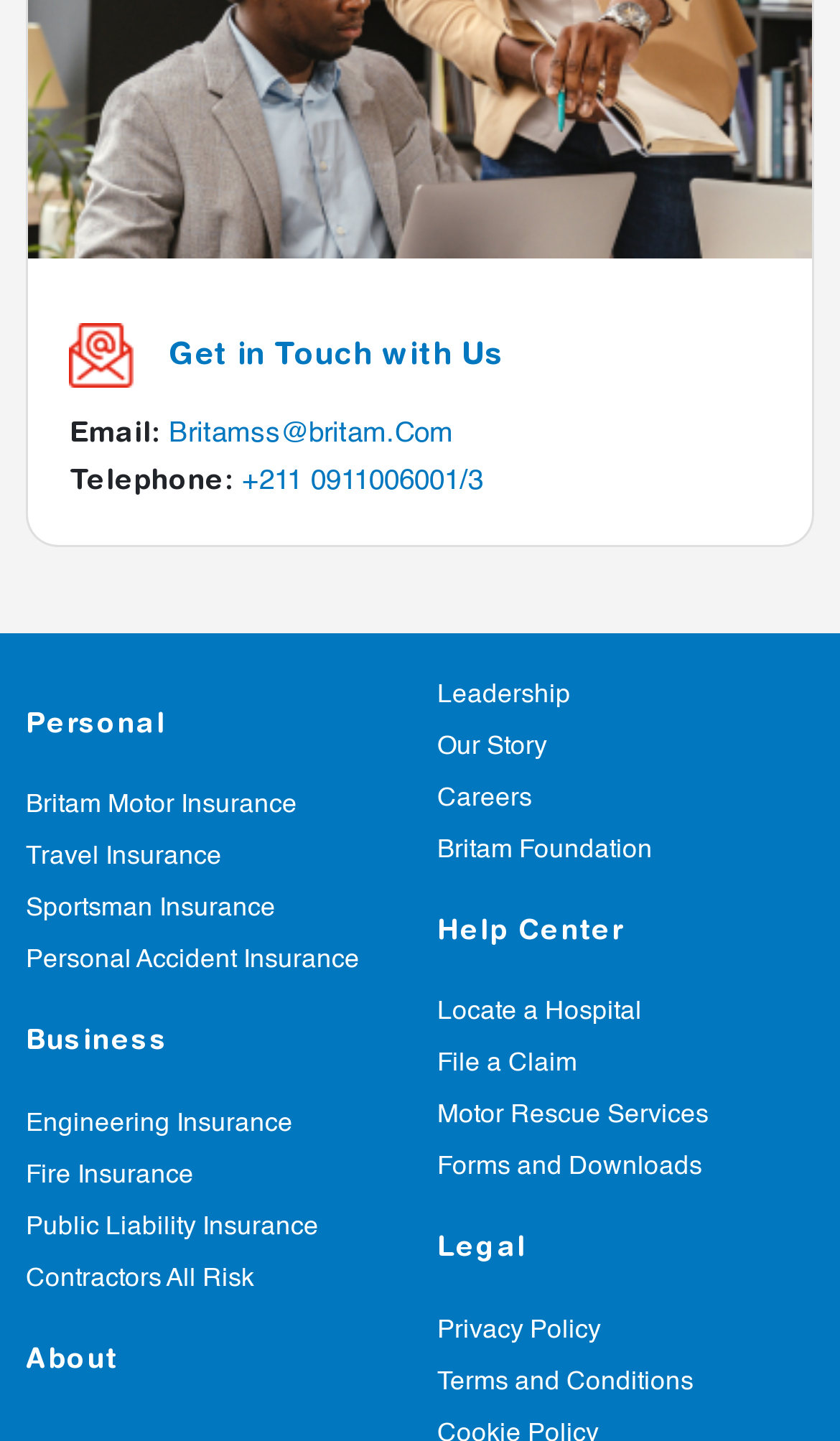Determine the bounding box coordinates of the region that needs to be clicked to achieve the task: "File a claim".

[0.521, 0.73, 0.687, 0.748]